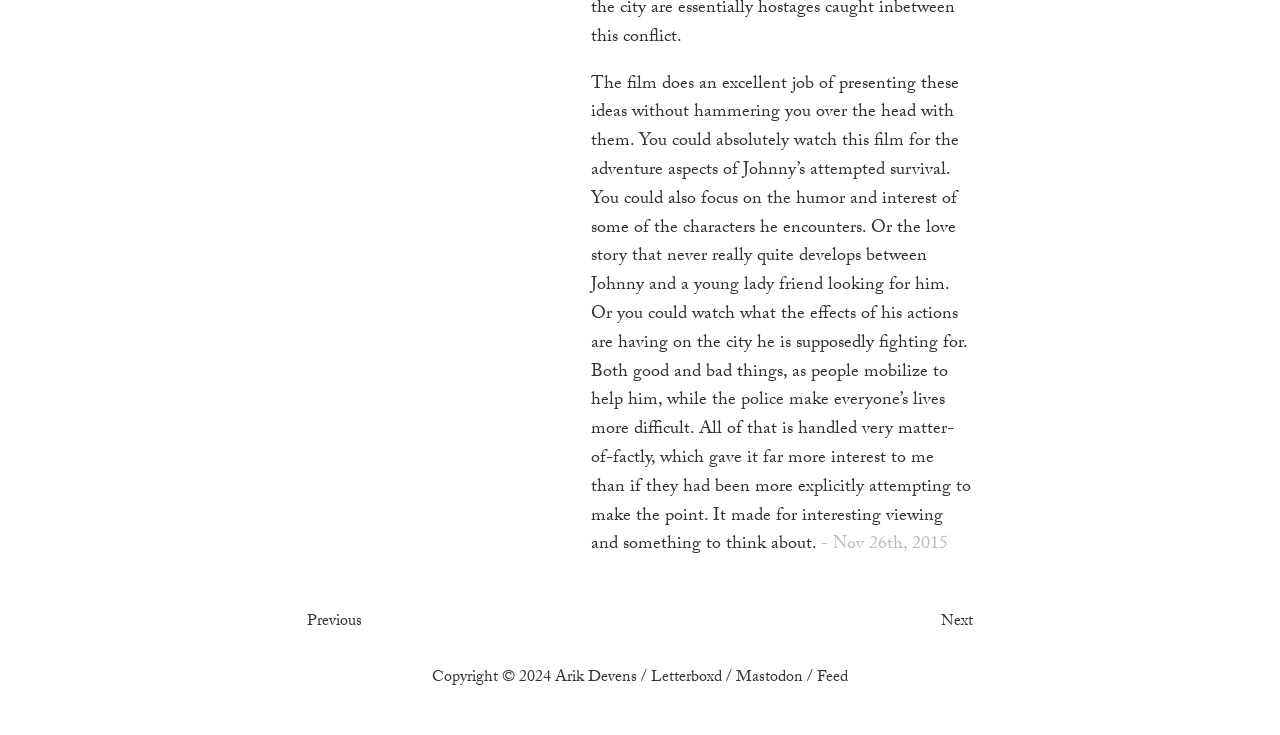What is the purpose of the links at the bottom?
Respond to the question with a well-detailed and thorough answer.

The links at the bottom, including 'Previous', 'Next', and others, are for navigation purposes, allowing the user to move to other pages or access related content.